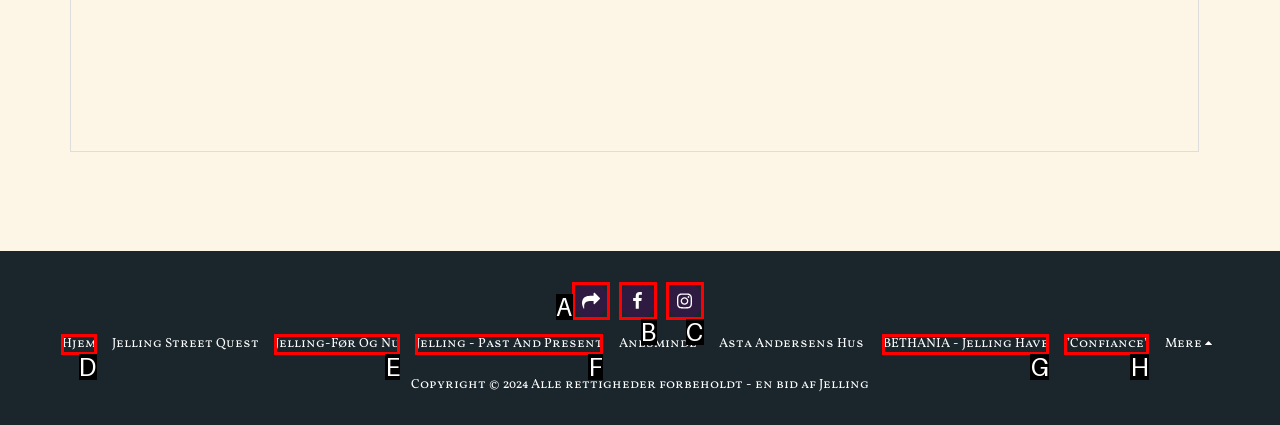Choose the letter of the option that needs to be clicked to perform the task: visit Hjem. Answer with the letter.

D